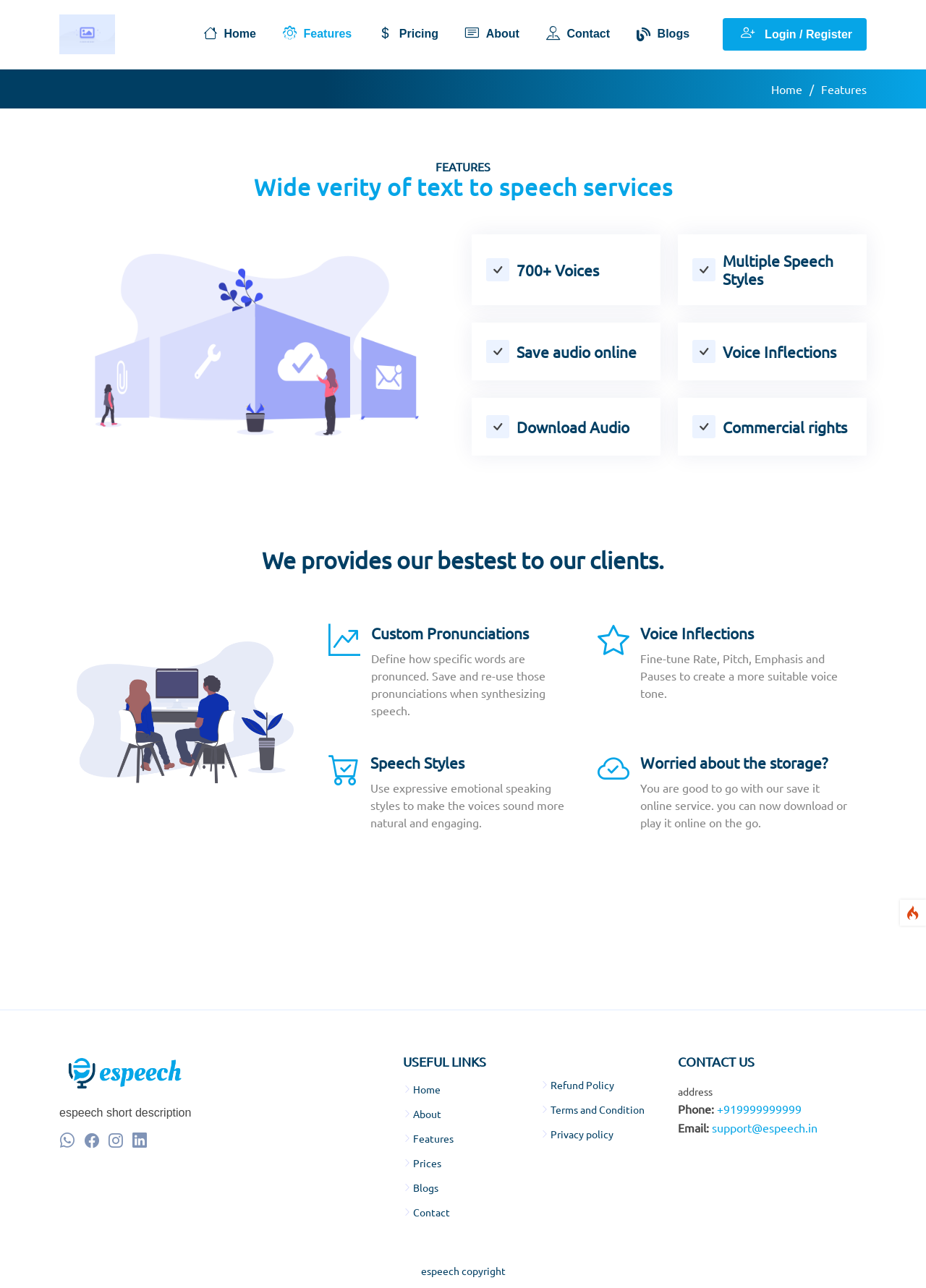Answer the following query with a single word or phrase:
How many voices are available in eSpeech?

700+